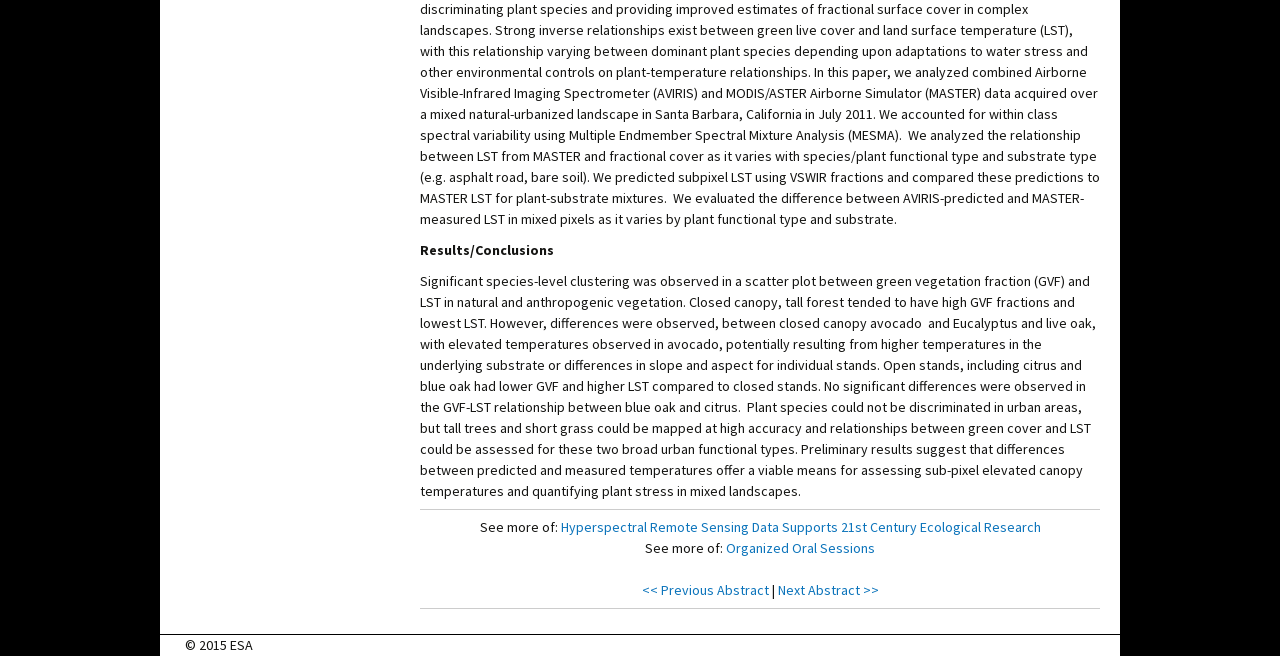Determine the bounding box for the HTML element described here: "Organized Oral Sessions". The coordinates should be given as [left, top, right, bottom] with each number being a float between 0 and 1.

[0.567, 0.82, 0.684, 0.848]